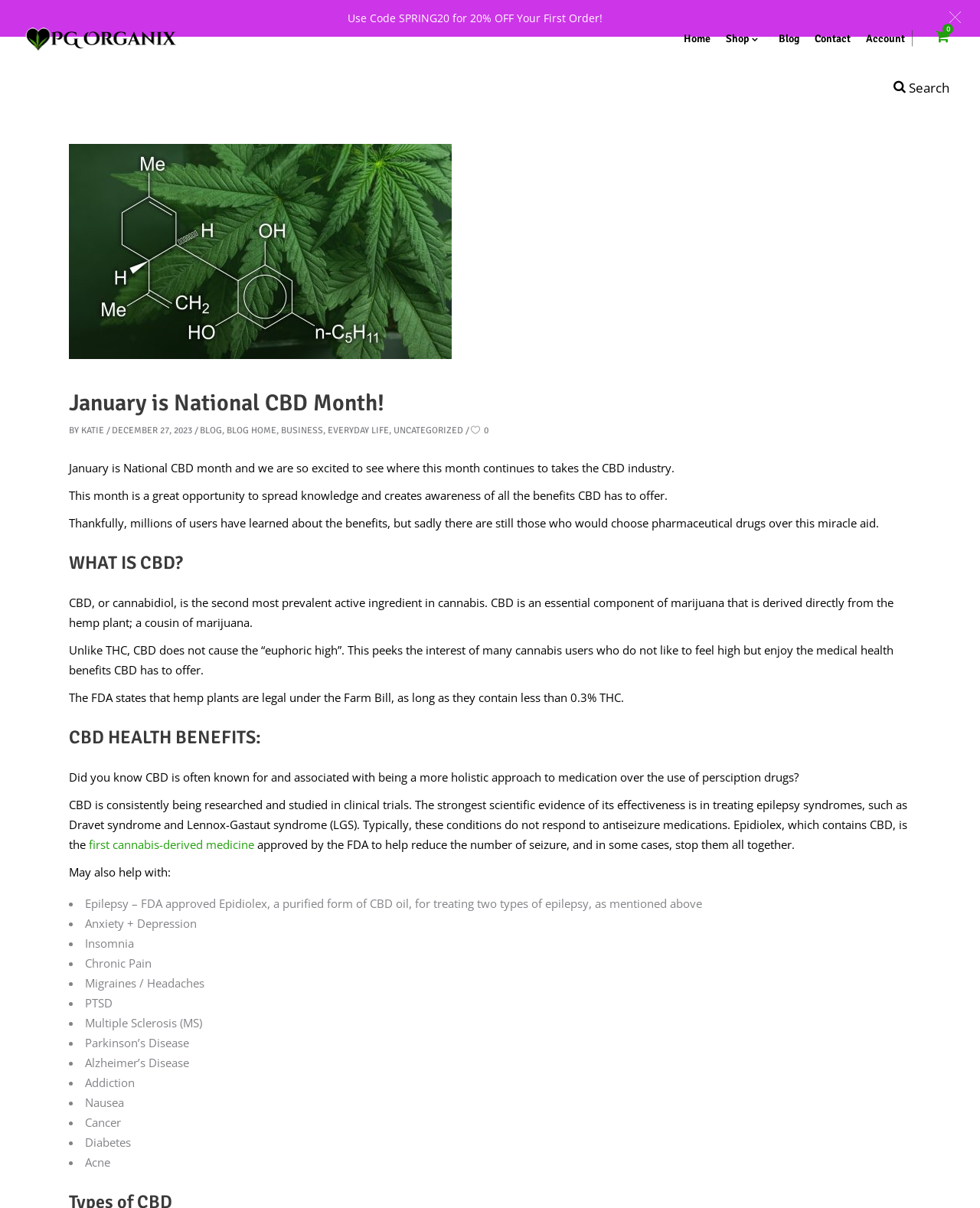Using the element description provided, determine the bounding box coordinates in the format (top-left x, top-left y, bottom-right x, bottom-right y). Ensure that all values are floating point numbers between 0 and 1. Element description: Business

[0.287, 0.352, 0.33, 0.361]